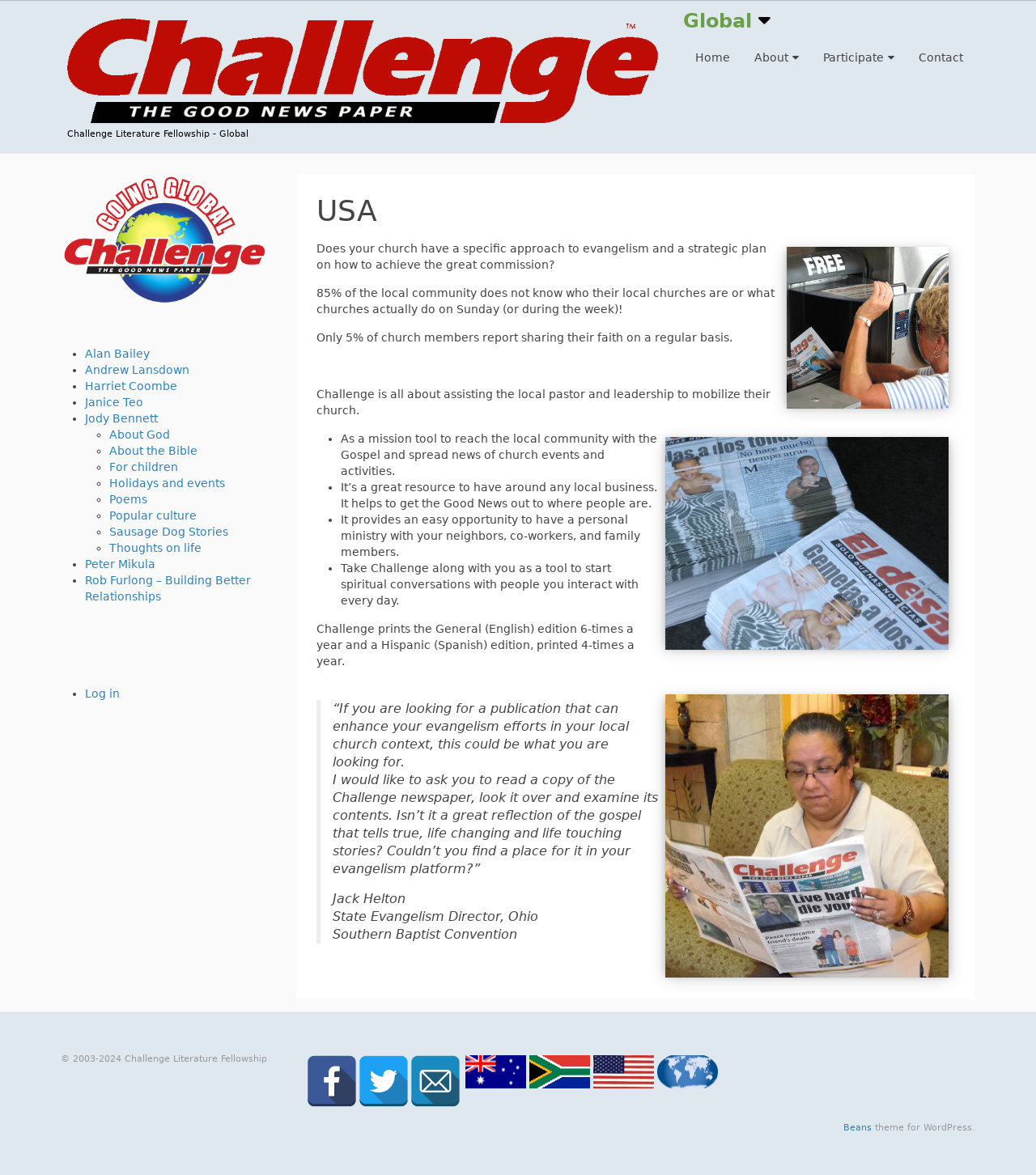Bounding box coordinates are to be given in the format (top-left x, top-left y, bottom-right x, bottom-right y). All values must be floating point numbers between 0 and 1. Provide the bounding box coordinate for the UI element described as: Beans

[0.814, 0.955, 0.841, 0.964]